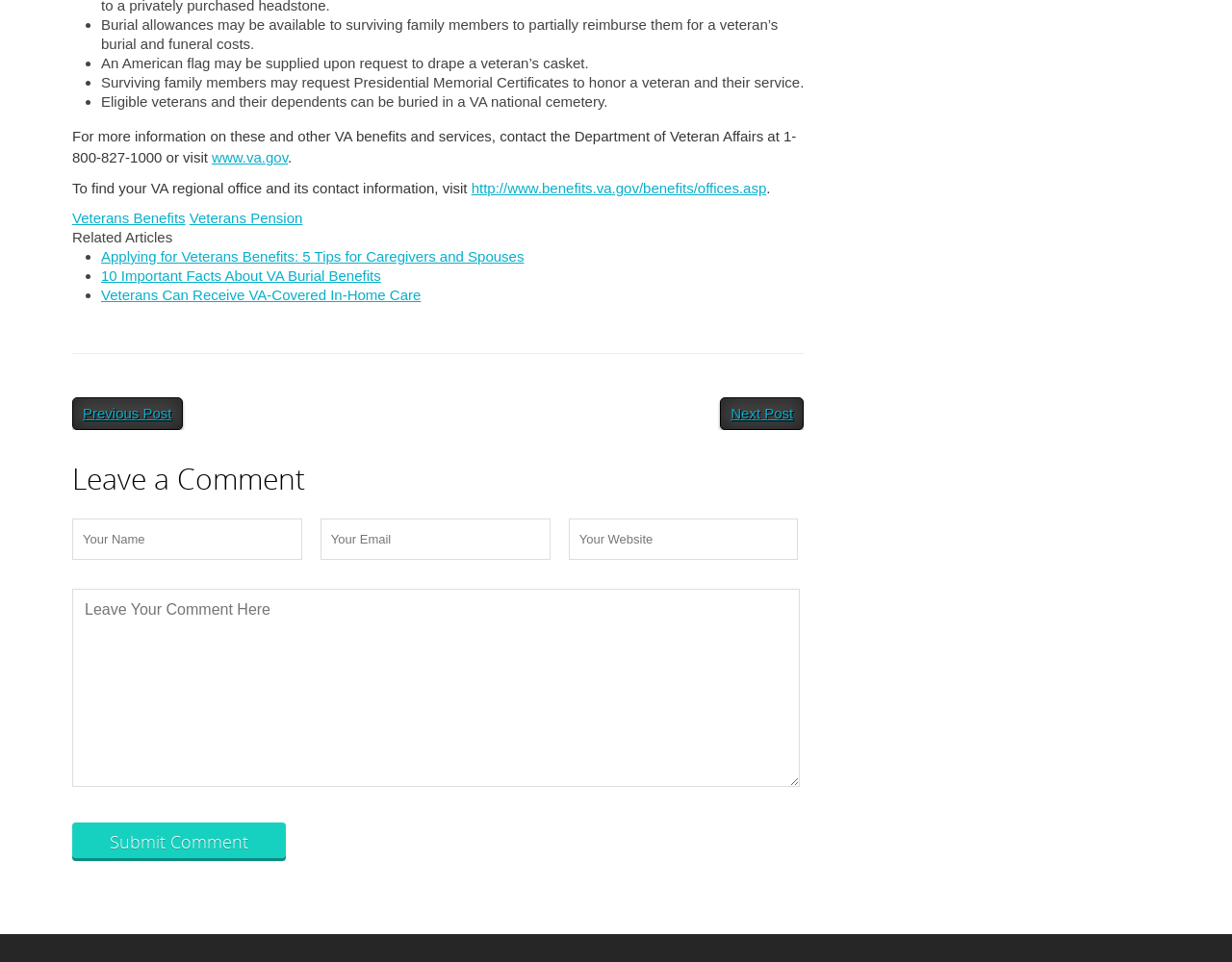What benefits are available to surviving family members?
Examine the image and give a concise answer in one word or a short phrase.

Burial allowances, American flag, Presidential Memorial Certificates